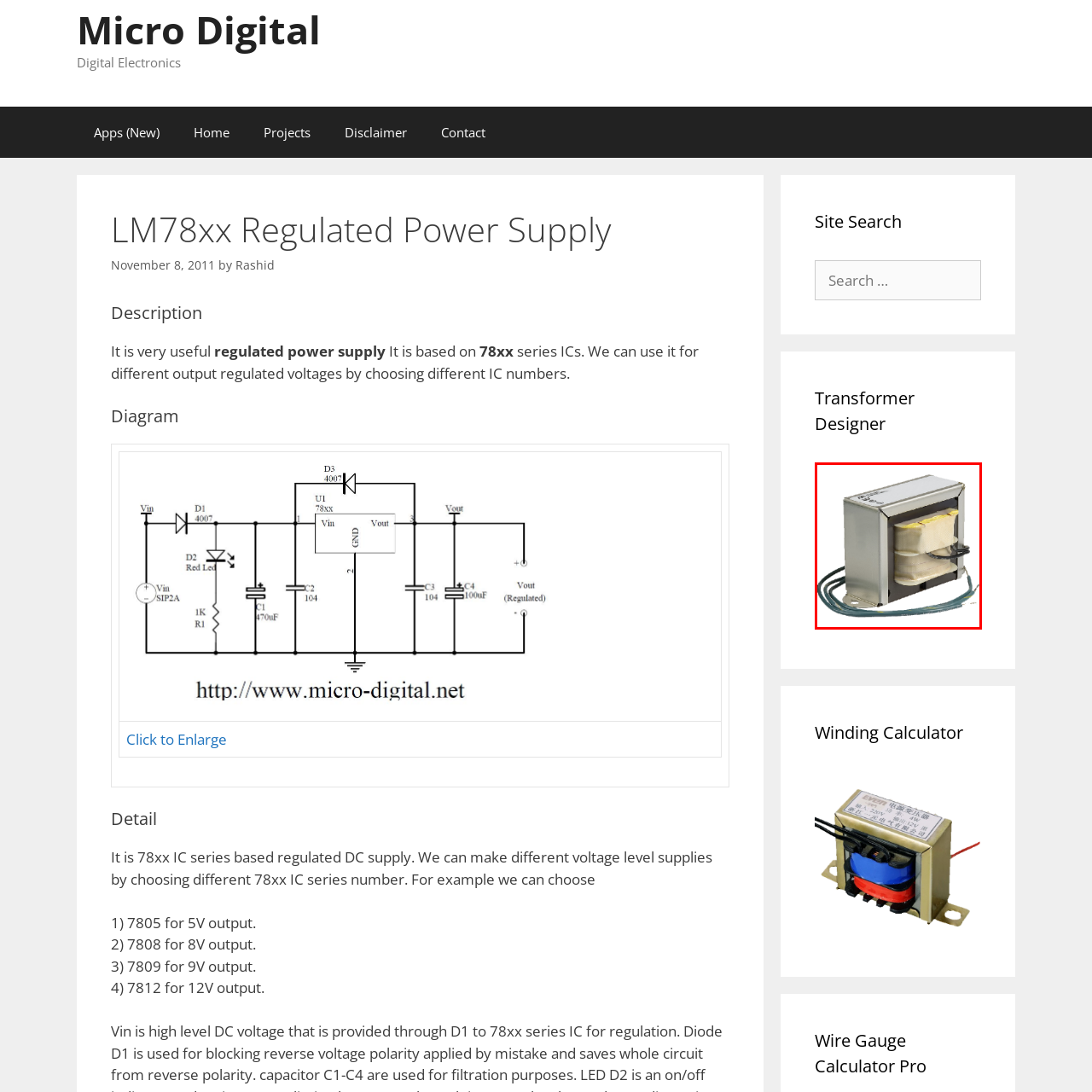Create a detailed narrative describing the image bounded by the red box.

The image depicts a transformer, an essential electrical component typically used to transfer electrical energy between two or more circuits through electromagnetic induction. This particular transformer is housed in a metallic casing, providing a robust and durable design. The winding can be seen inside the casing, which is wrapped in insulation, likely indicating its purpose for safety and efficient operation. The transformer is equipped with wires that protrude from one side, suggesting connections for input and output voltages. This image relates to a section on "Transformer Designer" within an electronics context, where such devices are crucial for various applications in power regulation and distribution.